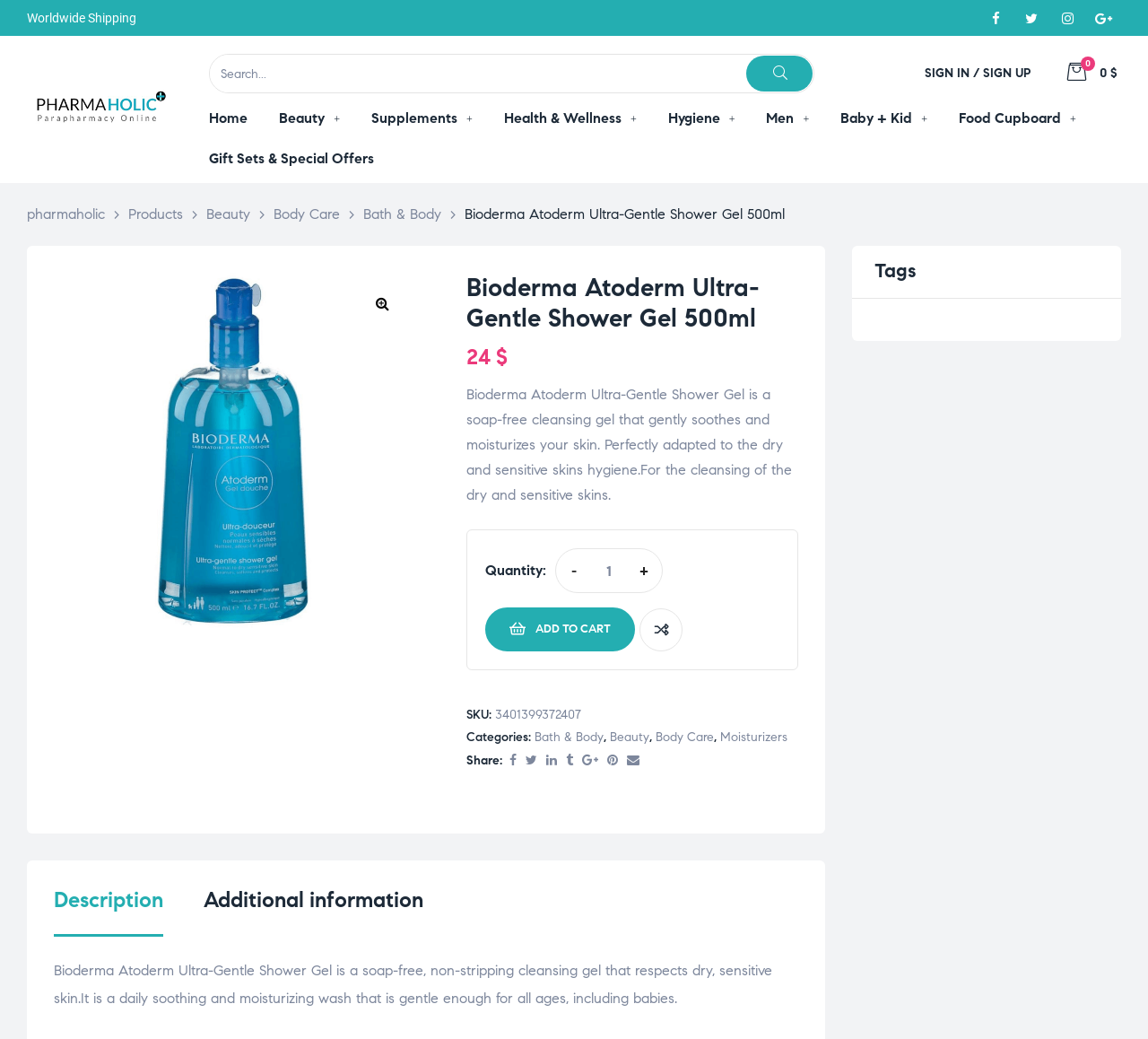Generate a comprehensive description of the contents of the webpage.

This webpage is about a product, Bioderma Atoderm Ultra-Gentle Shower Gel, which is a soap-free cleansing gel that gently soothes and moisturizes the skin. The product is perfectly adapted for dry and sensitive skin hygiene.

At the top of the page, there are several links to social media platforms, including Facebook, Twitter, Instagram, and Google-plus, as well as a search bar and a sign-in/sign-up link. Below this, there is a navigation menu with links to various categories, such as Home, Beauty, Supplements, Health & Wellness, Hygiene, Men, Baby & Kid, and Food Cupboard.

The main content of the page is dedicated to the product, with a large image of the product on the left side and a description on the right side. The description includes the product name, price, and a brief summary of its features and benefits. There is also a quantity selector and an "Add to Cart" button.

Below the product description, there are several links to related categories, such as Bath & Body, Beauty, and Body Care. There is also a "Share" section with links to various social media platforms.

Further down the page, there is a tab list with two tabs: "Description" and "Additional information". The "Description" tab is selected by default and displays a detailed description of the product. The "Additional information" tab is not selected by default, but it can be clicked to display more information about the product.

At the very bottom of the page, there is a "Tags" section, but it does not contain any tags.